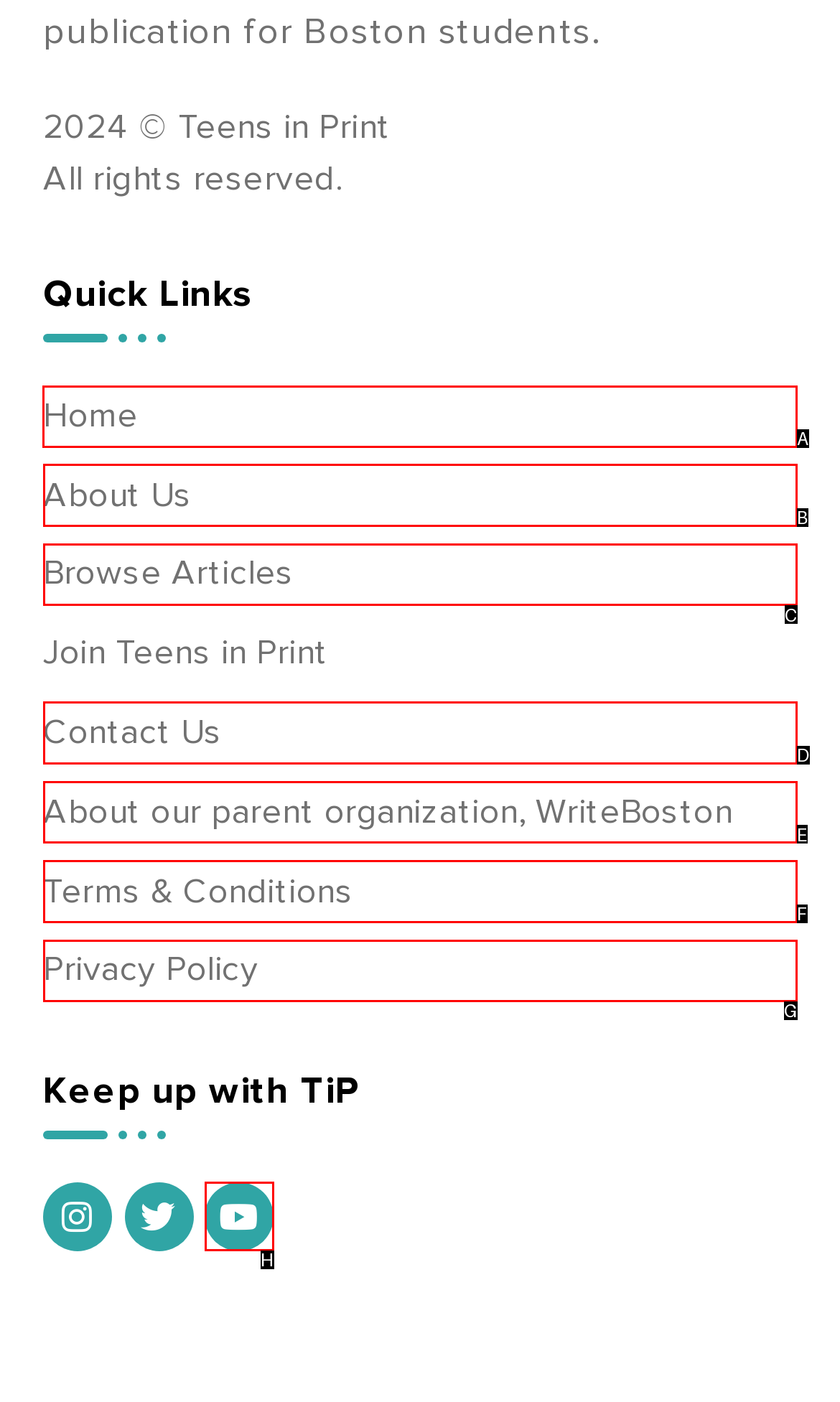Tell me which letter corresponds to the UI element that should be clicked to fulfill this instruction: Go to Home
Answer using the letter of the chosen option directly.

A